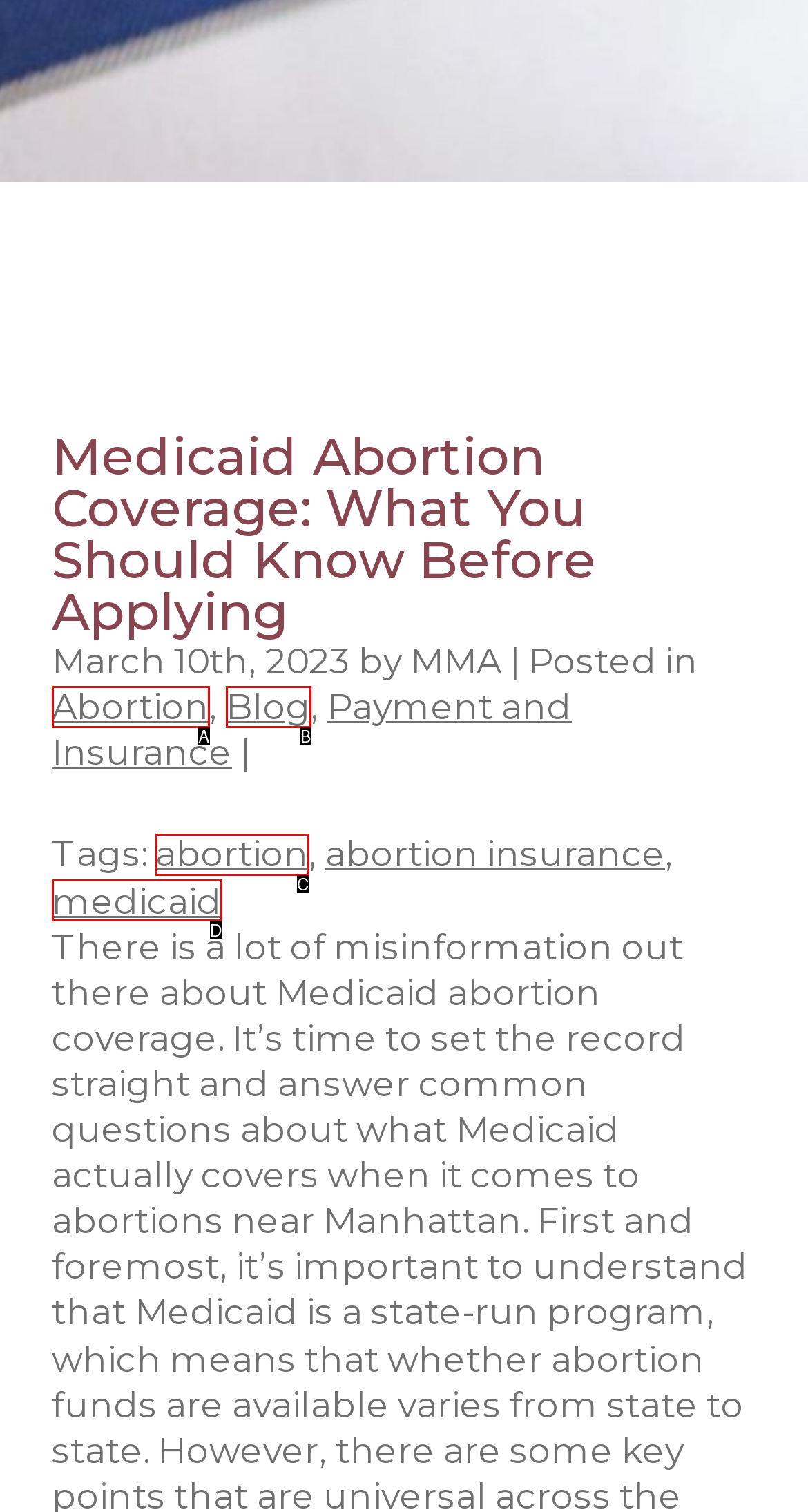Select the option that aligns with the description: Blog
Respond with the letter of the correct choice from the given options.

B